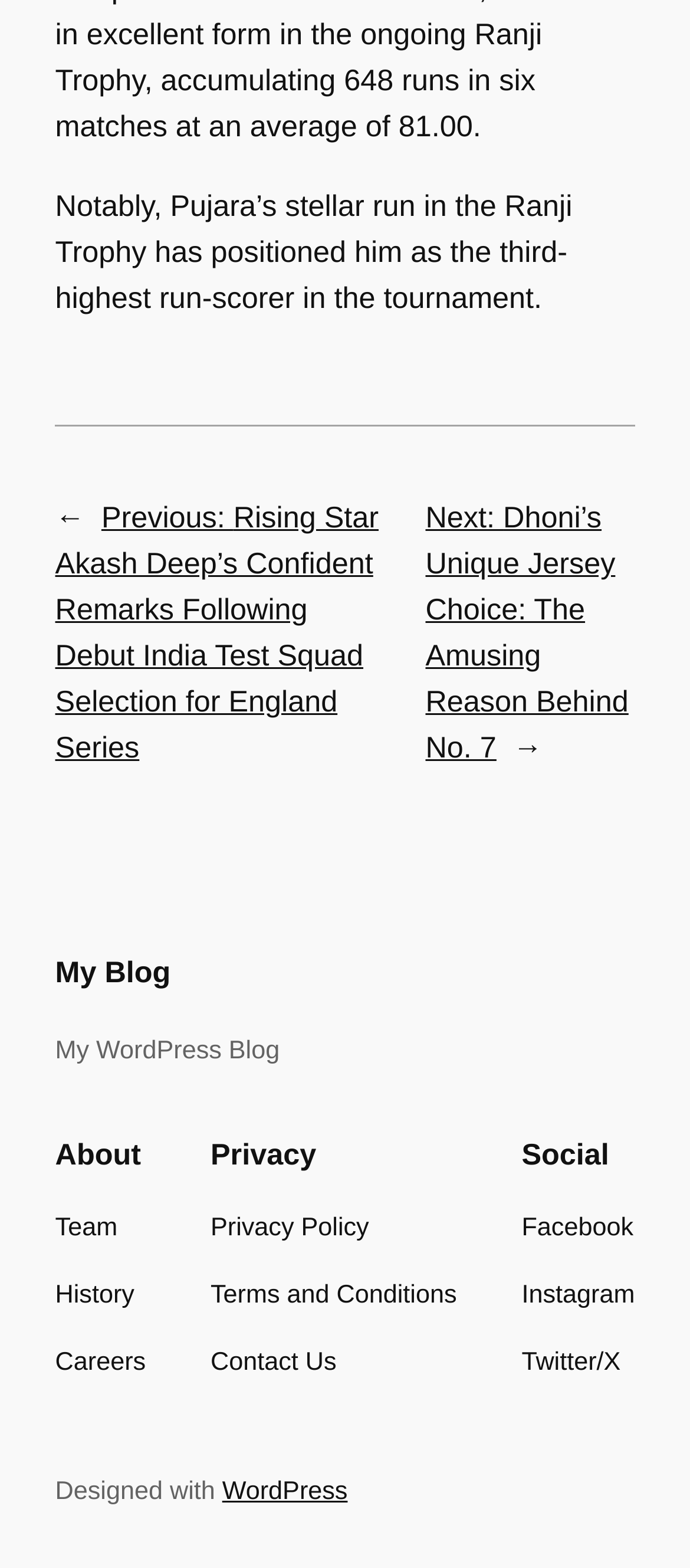How many navigation links are there under 'About'?
Using the information from the image, answer the question thoroughly.

To find the number of navigation links under 'About', we can look at the navigation element with ID 157, which has three child link elements with IDs 195, 196, and 197. These links are 'Team', 'History', and 'Careers', respectively.